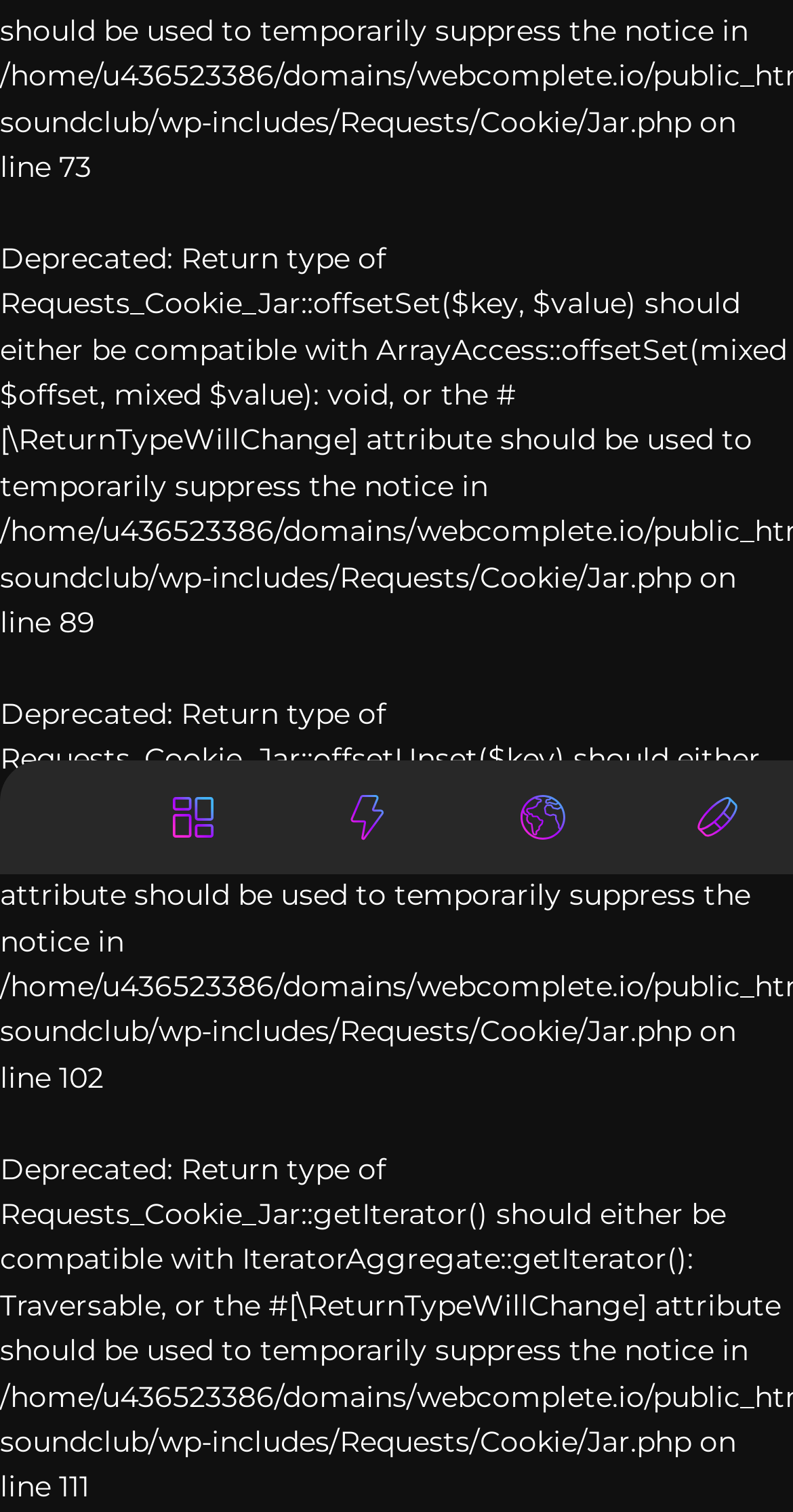Extract the bounding box coordinates of the UI element described by: "Media Kit". The coordinates should include four float numbers ranging from 0 to 1, e.g., [left, top, right, bottom].

[0.082, 0.625, 0.762, 0.69]